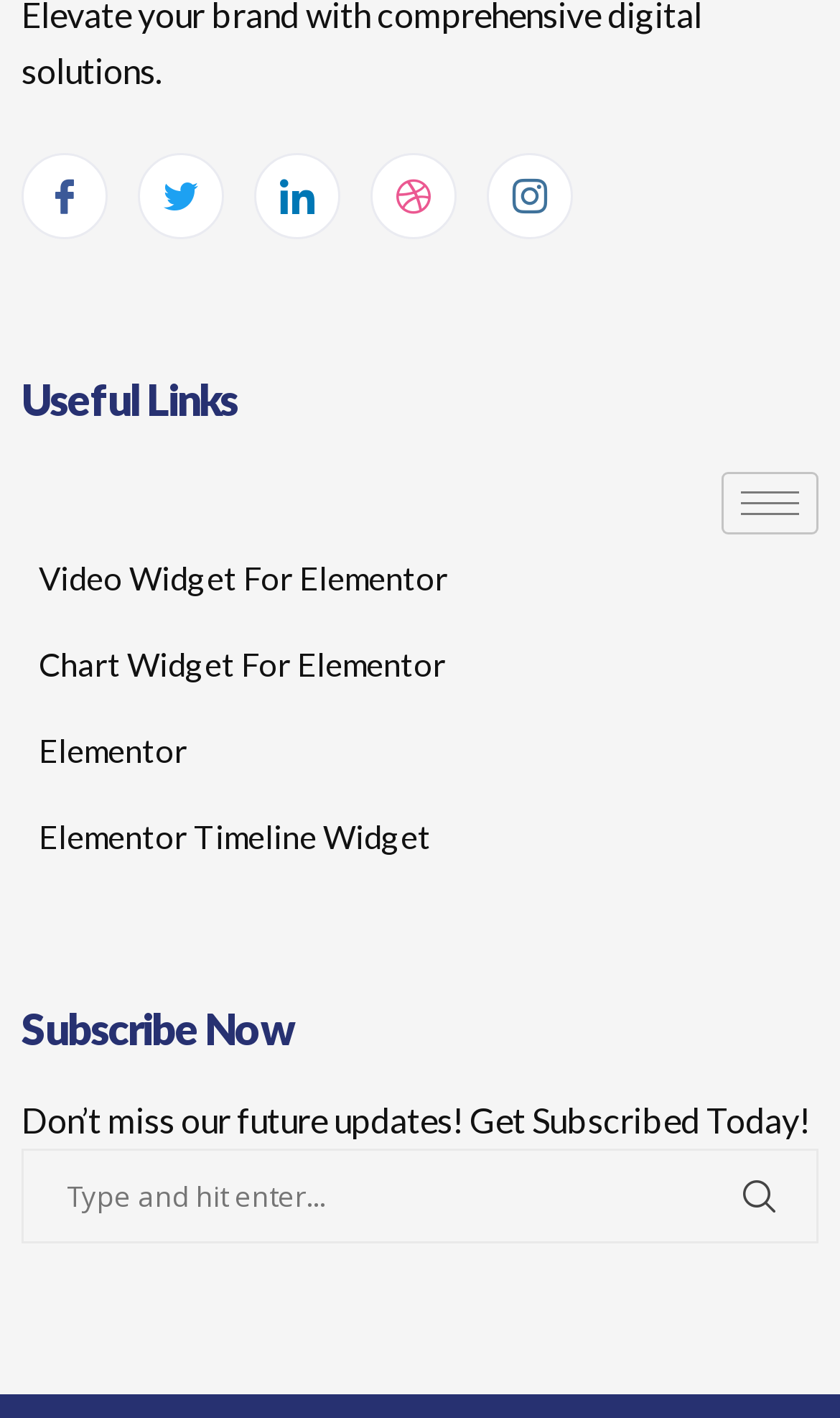Give a one-word or phrase response to the following question: What type of widgets are mentioned on the webpage?

Elementor widgets